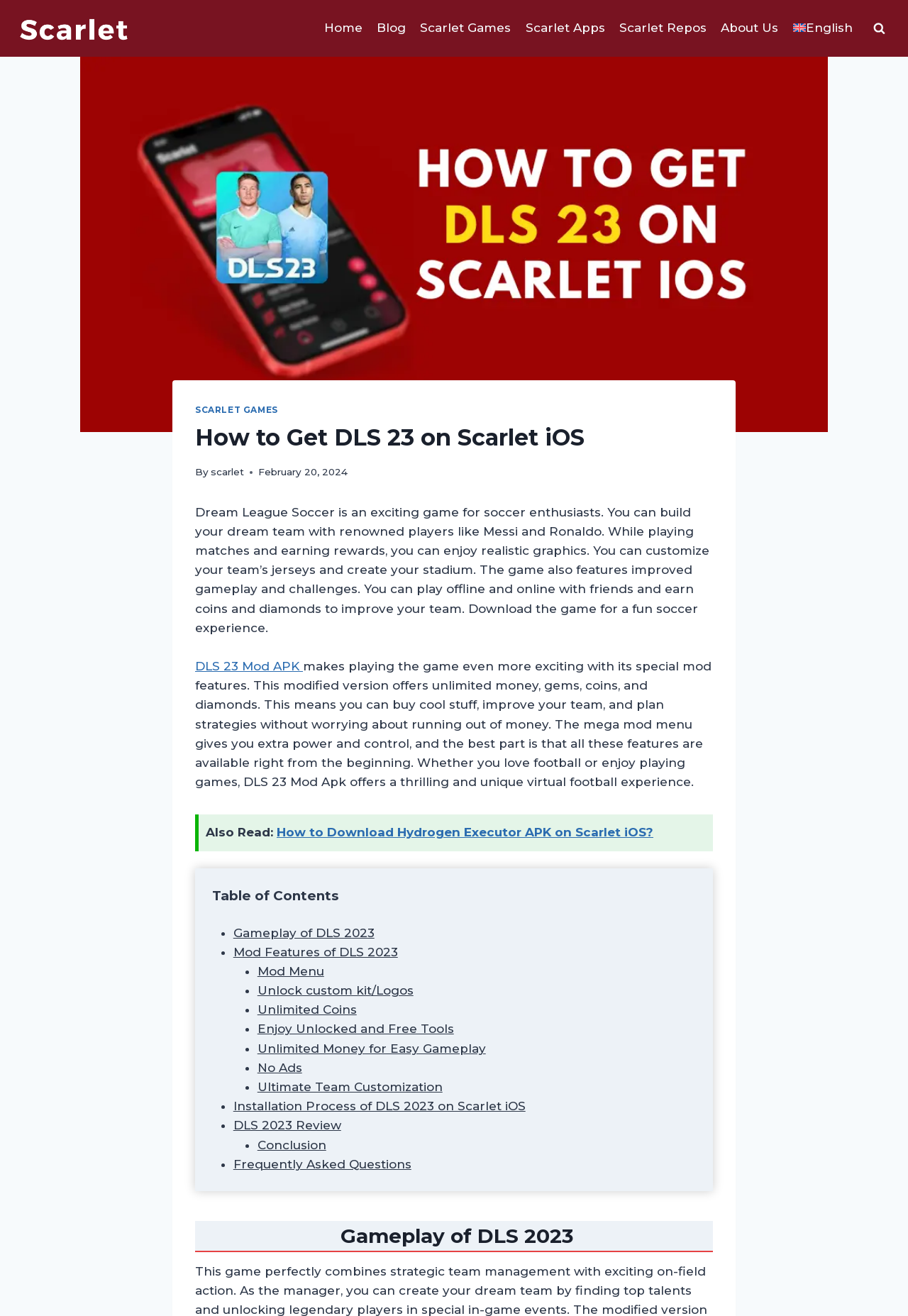What is the purpose of the 'View Search Form' button?
Provide a comprehensive and detailed answer to the question.

The 'View Search Form' button is located at the top right corner of the webpage, and it is a button that can be clicked to expand the search form. The purpose of this button is to allow users to search for specific content on the website.